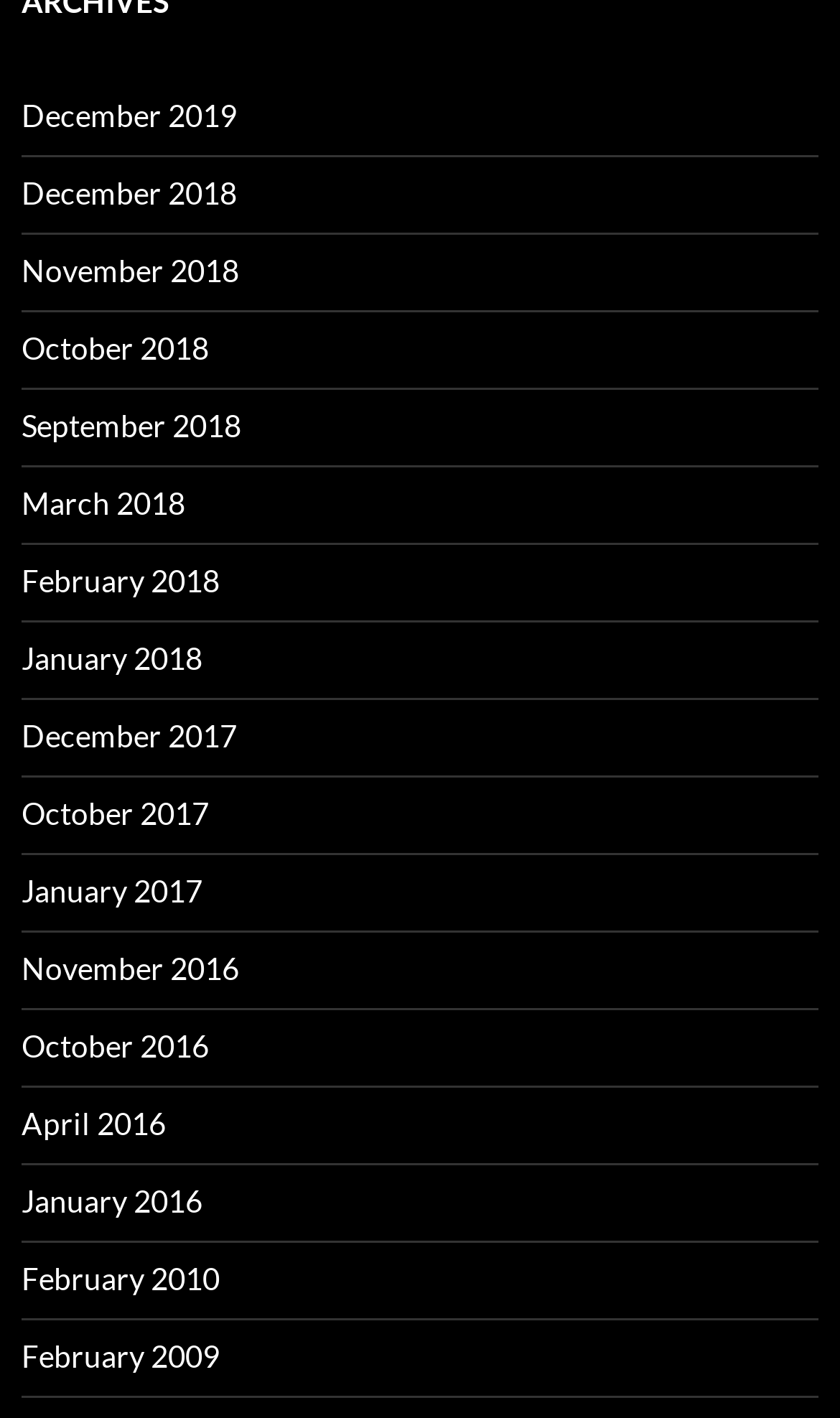Find the bounding box coordinates for the area you need to click to carry out the instruction: "view December 2019". The coordinates should be four float numbers between 0 and 1, indicated as [left, top, right, bottom].

[0.026, 0.068, 0.282, 0.094]